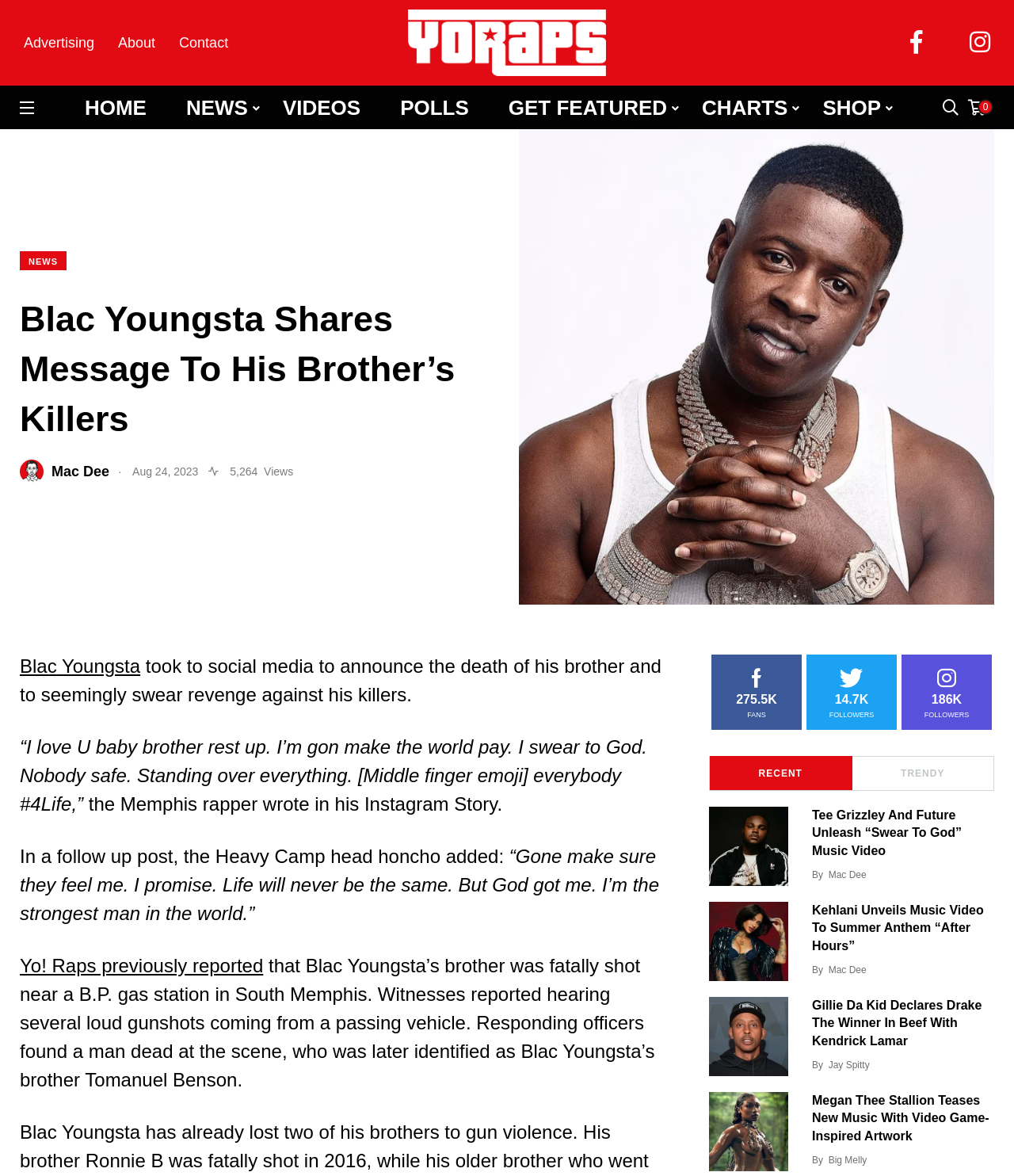What is the name of the person who wrote the article?
Answer the question with as much detail as you can, using the image as a reference.

The webpage shows the author's name as 'Mac Dee' at the bottom of the article, so the answer is Mac Dee.